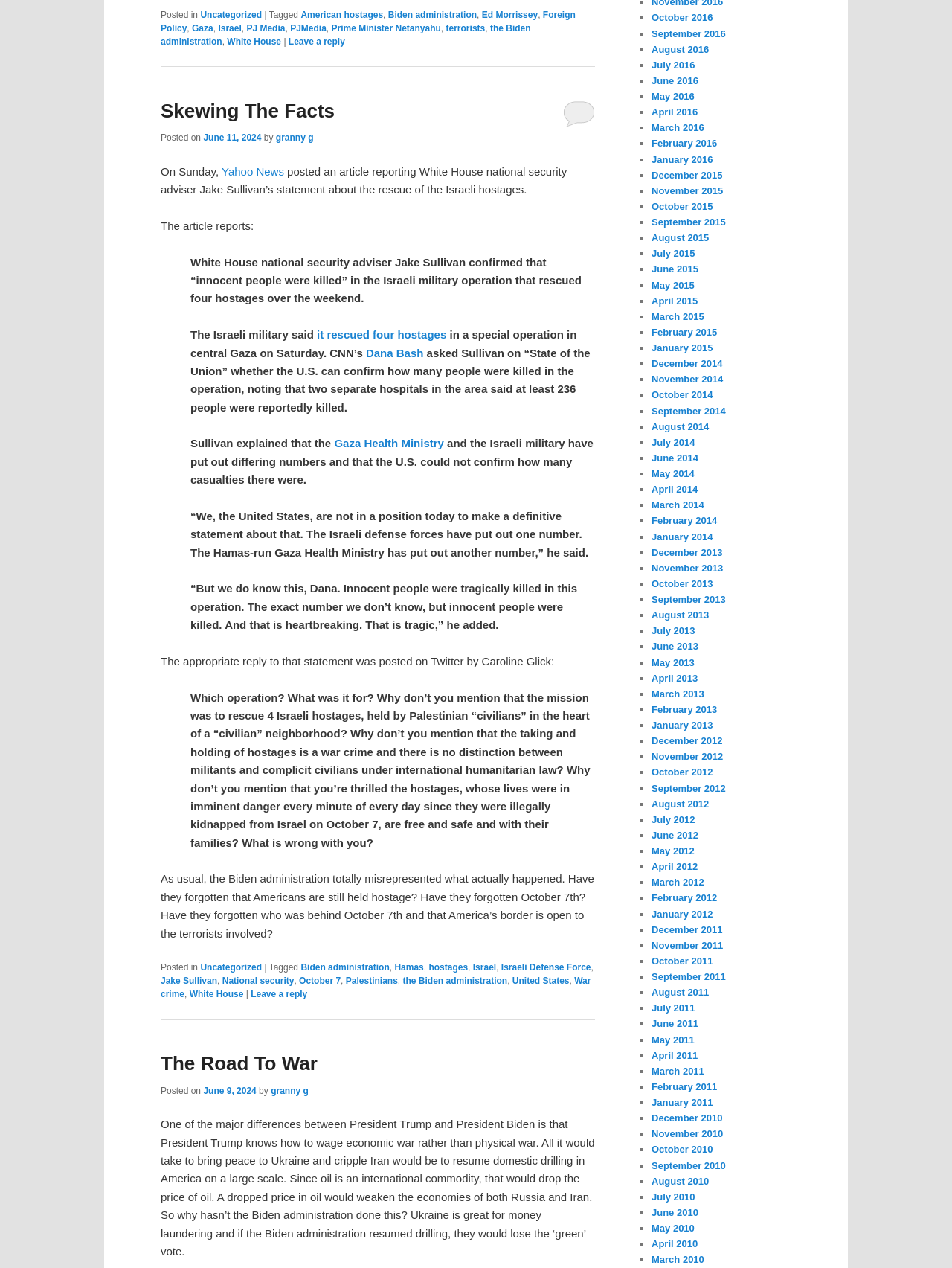Given the content of the image, can you provide a detailed answer to the question?
What is the date mentioned in the article as the day when the hostages were illegally kidnapped from Israel?

The article mentions October 7 as the day when the hostages were illegally kidnapped from Israel. This information is provided in the body of the article and is used to provide context for the rescue operation.